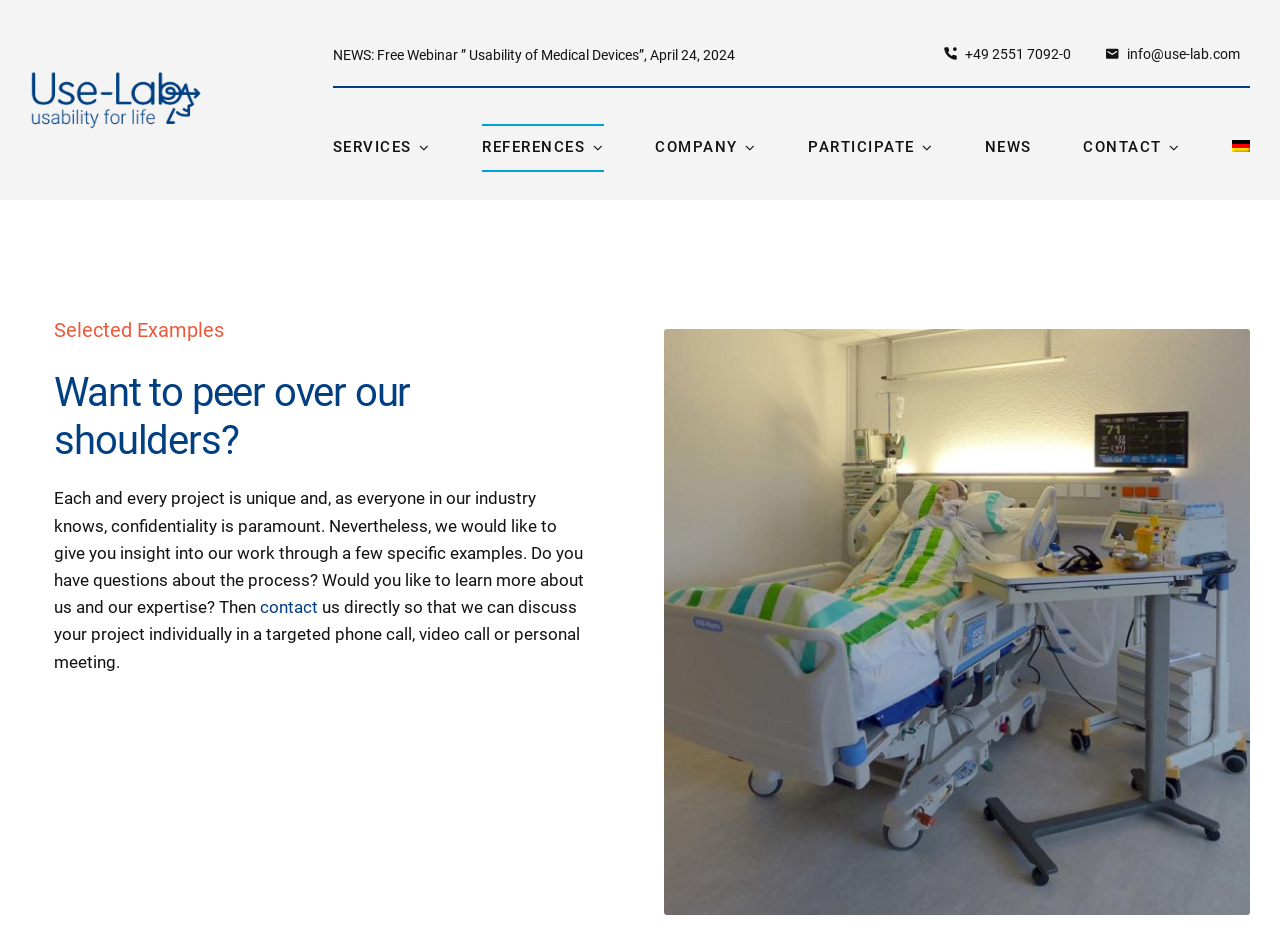Please identify the bounding box coordinates of the element's region that needs to be clicked to fulfill the following instruction: "View the company's services". The bounding box coordinates should consist of four float numbers between 0 and 1, i.e., [left, top, right, bottom].

[0.26, 0.132, 0.337, 0.183]